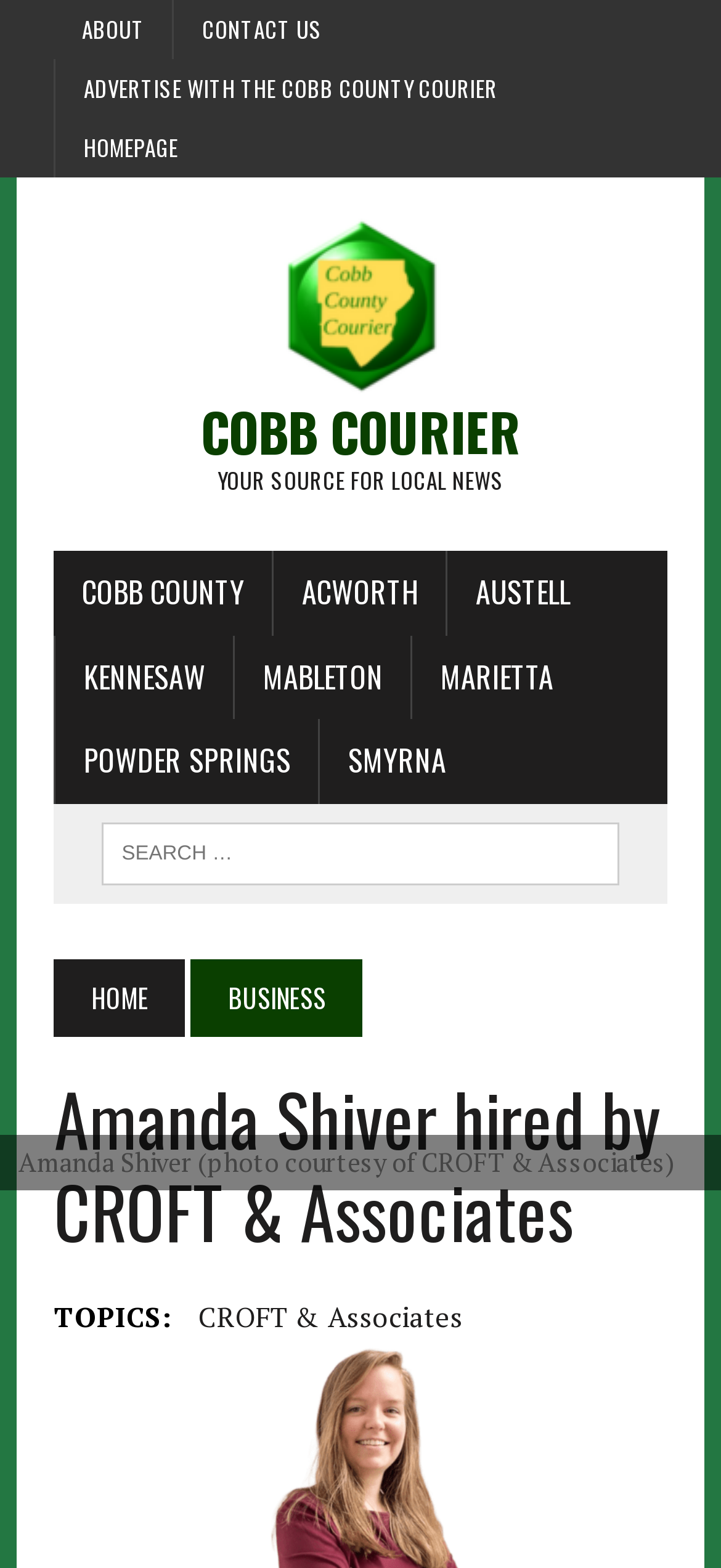Given the element description: "CROFT & Associates", predict the bounding box coordinates of this UI element. The coordinates must be four float numbers between 0 and 1, given as [left, top, right, bottom].

[0.275, 0.825, 0.642, 0.853]